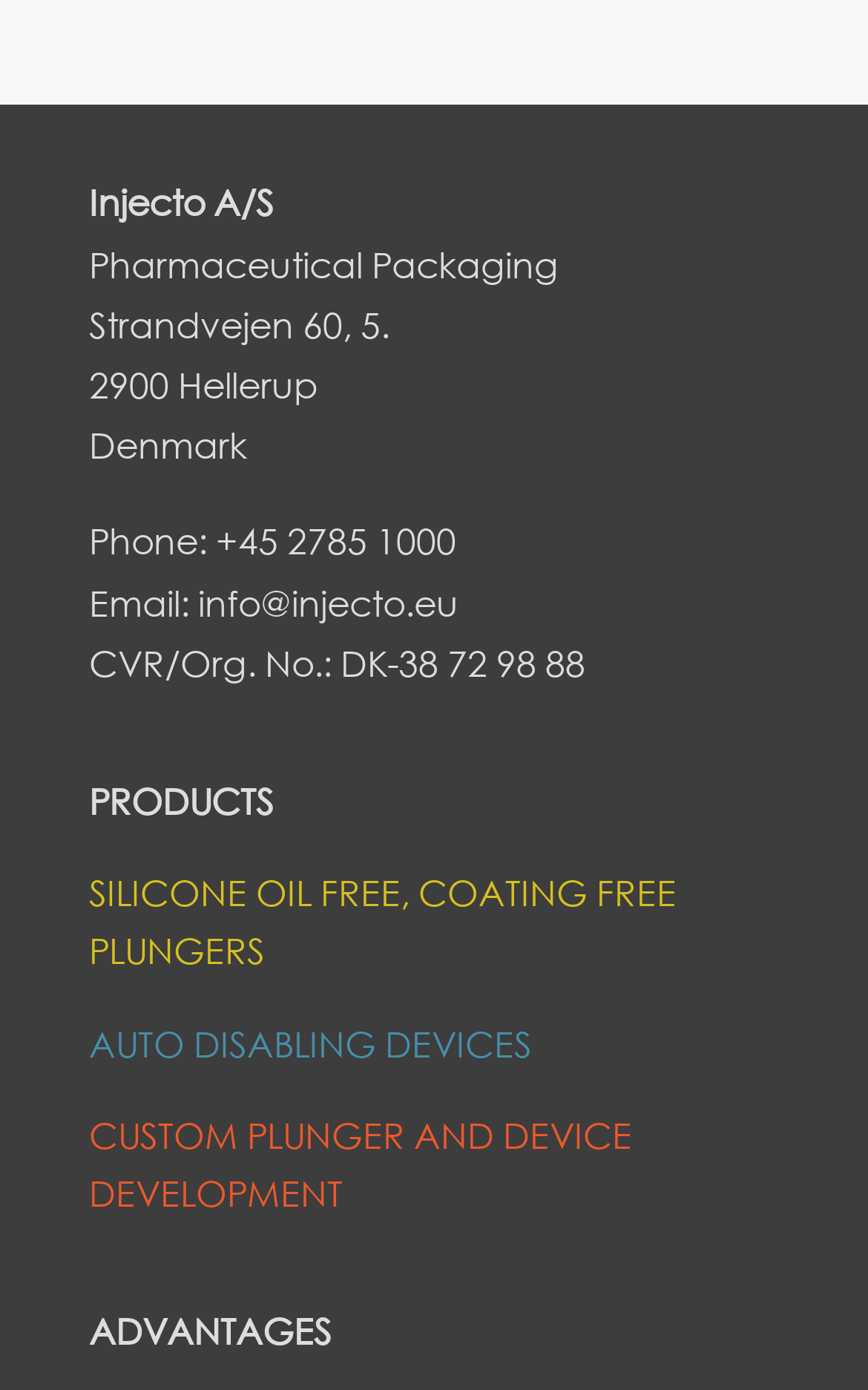What is the company name?
Based on the image content, provide your answer in one word or a short phrase.

Injecto A/S